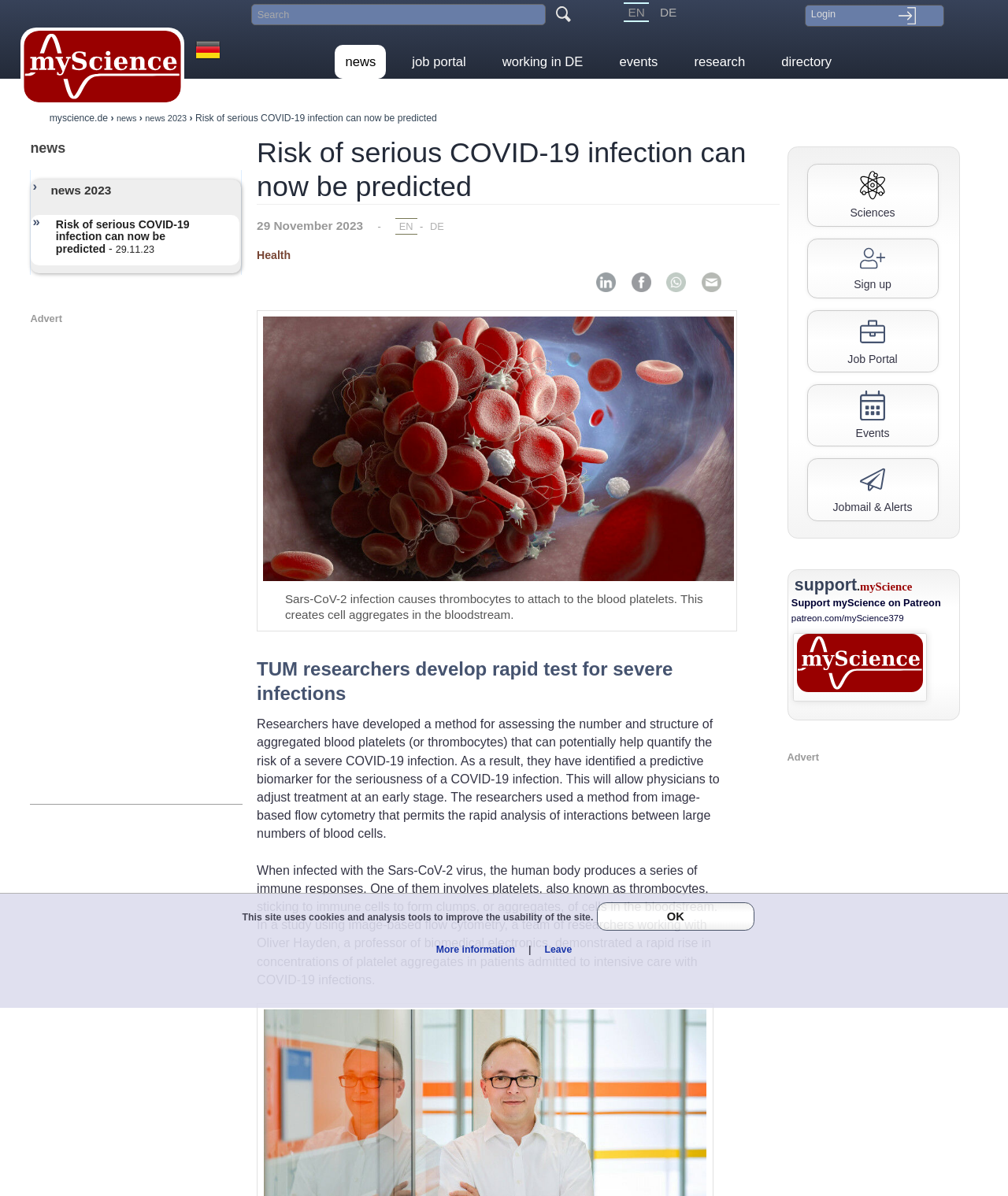Highlight the bounding box coordinates of the element that should be clicked to carry out the following instruction: "Search for news". The coordinates must be given as four float numbers ranging from 0 to 1, i.e., [left, top, right, bottom].

[0.249, 0.003, 0.585, 0.026]